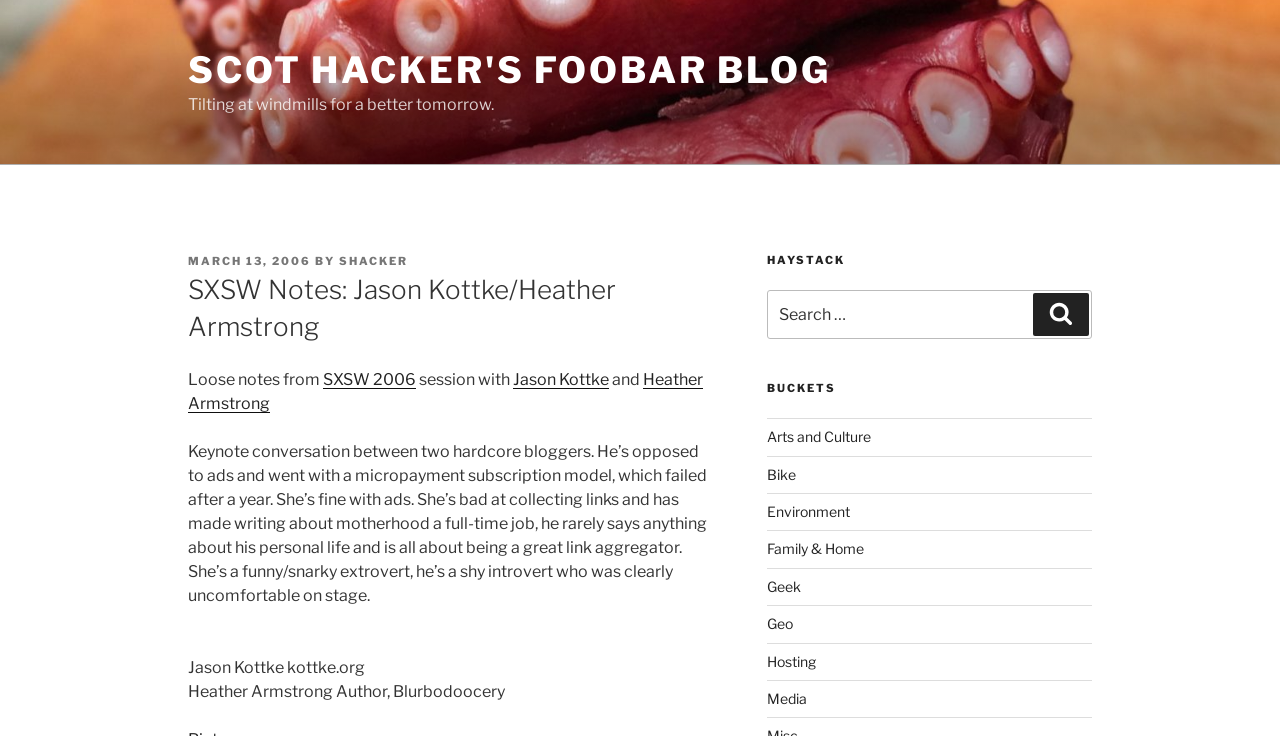Find the bounding box coordinates of the UI element according to this description: "Environment".

[0.599, 0.683, 0.664, 0.706]